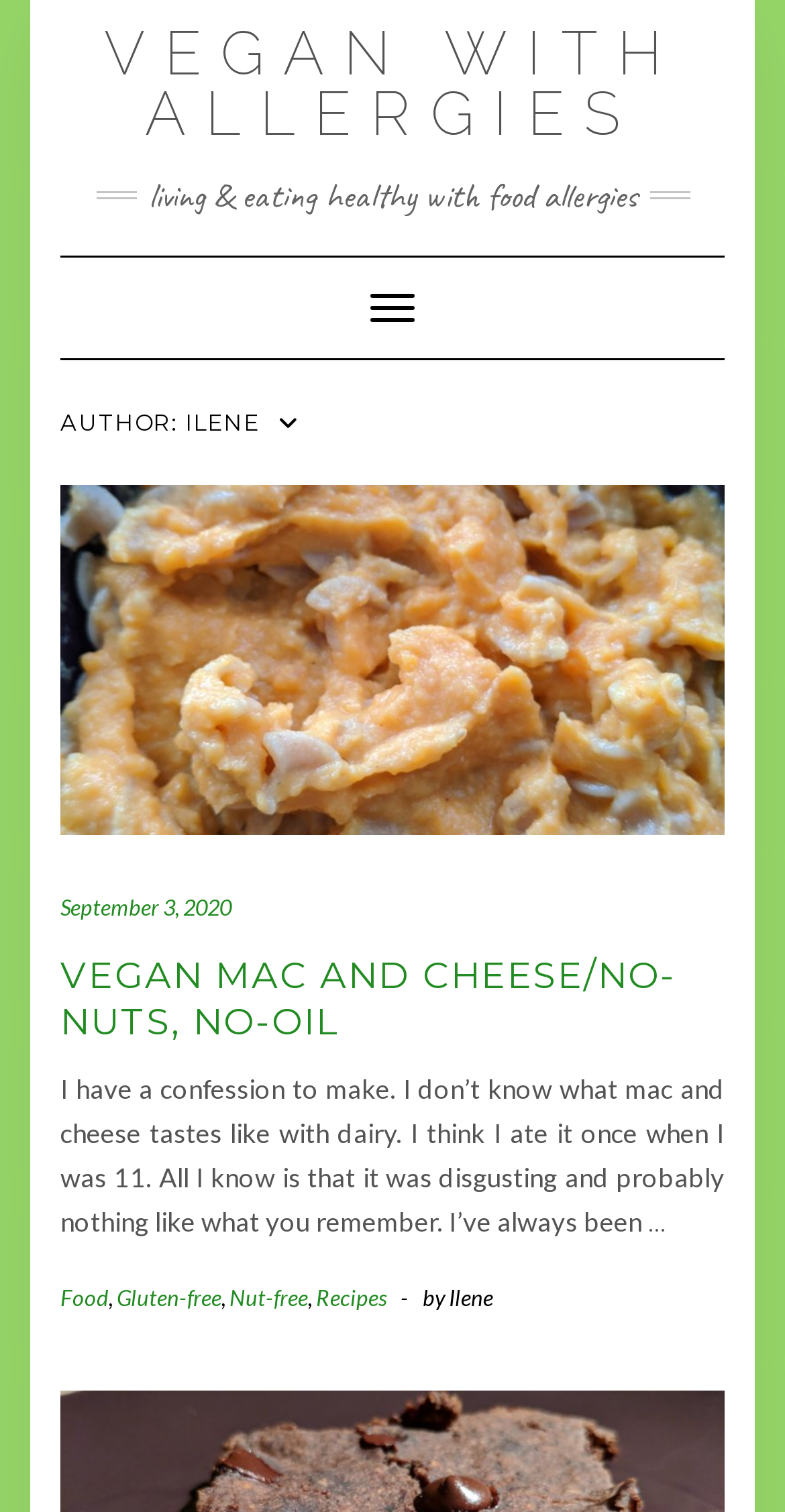Using the given element description, provide the bounding box coordinates (top-left x, top-left y, bottom-right x, bottom-right y) for the corresponding UI element in the screenshot: Toggle Navigation

[0.444, 0.181, 0.556, 0.226]